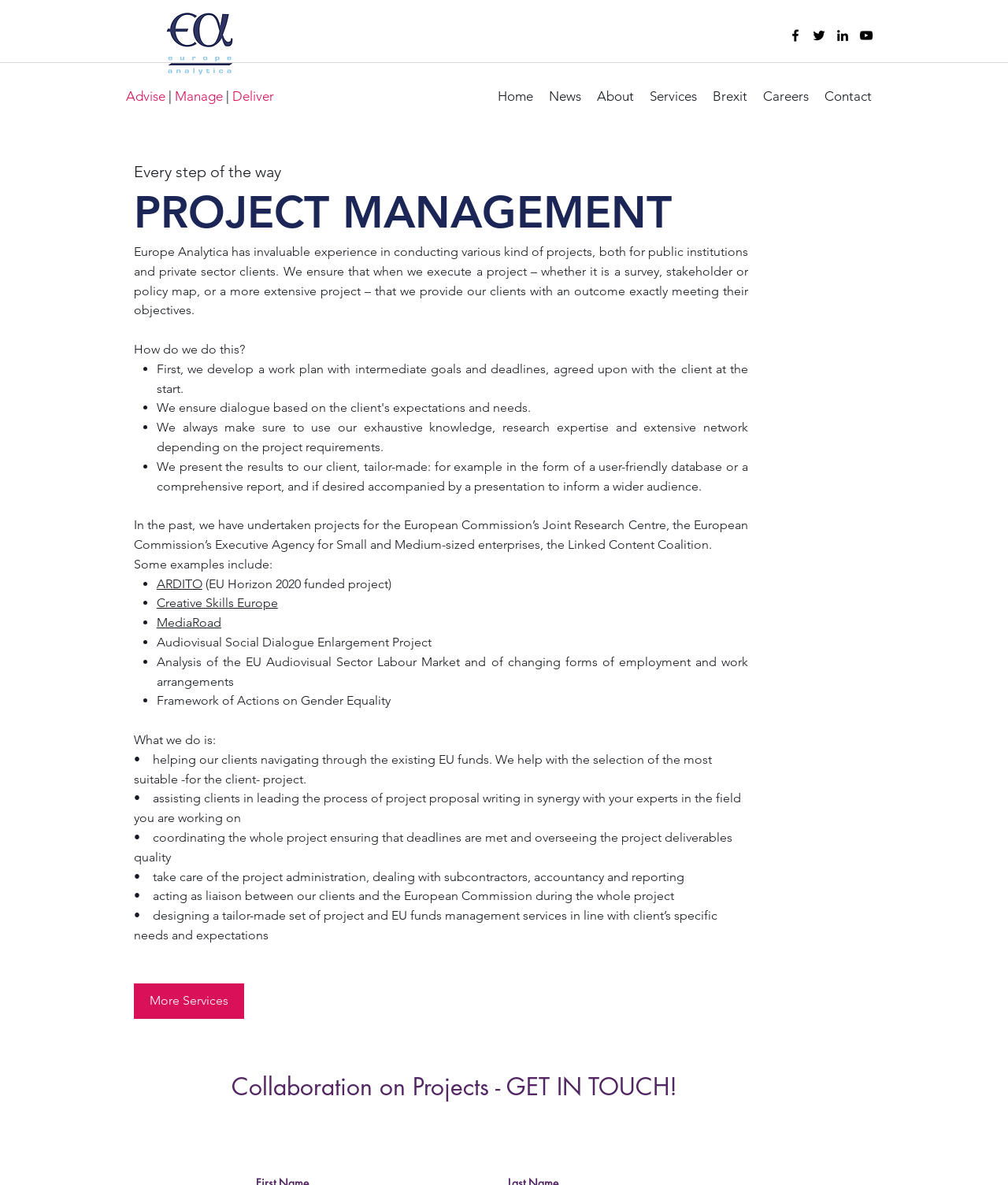Given the element description "More Services", identify the bounding box of the corresponding UI element.

[0.133, 0.83, 0.242, 0.86]